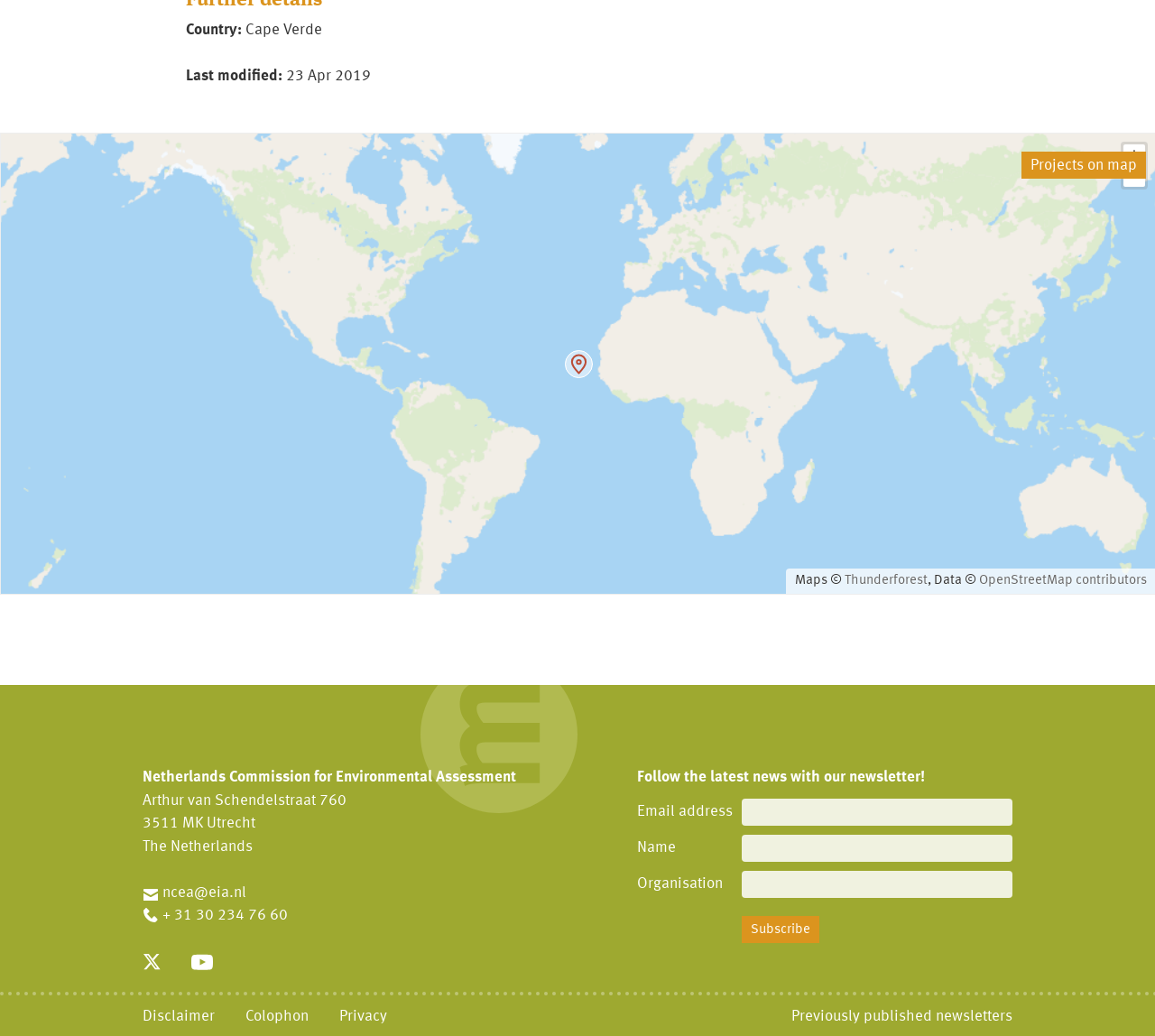Can you find the bounding box coordinates for the element that needs to be clicked to execute this instruction: "Click on 'Disclaimer'"? The coordinates should be given as four float numbers between 0 and 1, i.e., [left, top, right, bottom].

[0.123, 0.96, 0.186, 1.0]